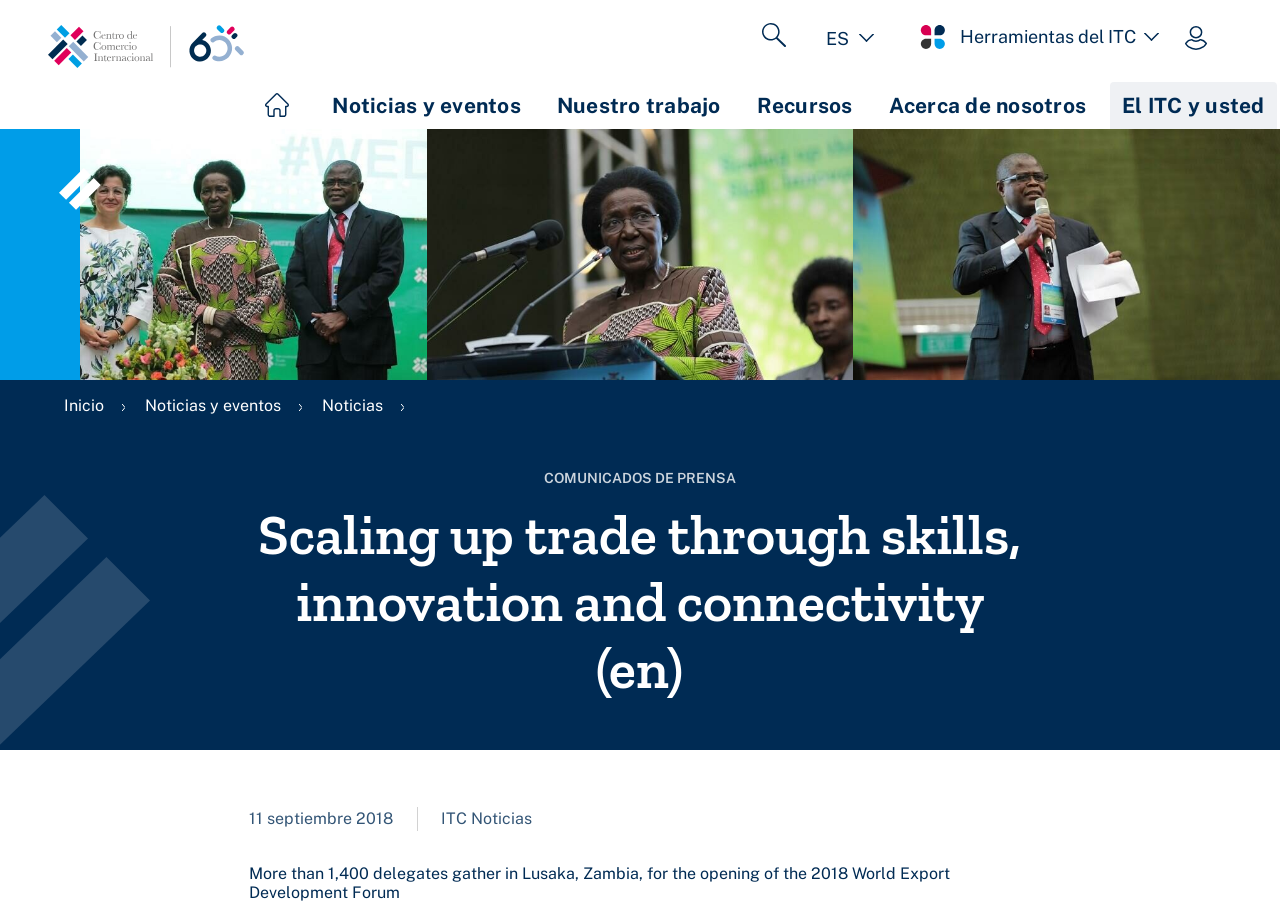Find the bounding box coordinates for the UI element that matches this description: "Proudly powered by WordPress".

None